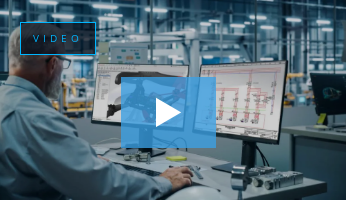What is the engineer's attire?
Using the image, respond with a single word or phrase.

Professional